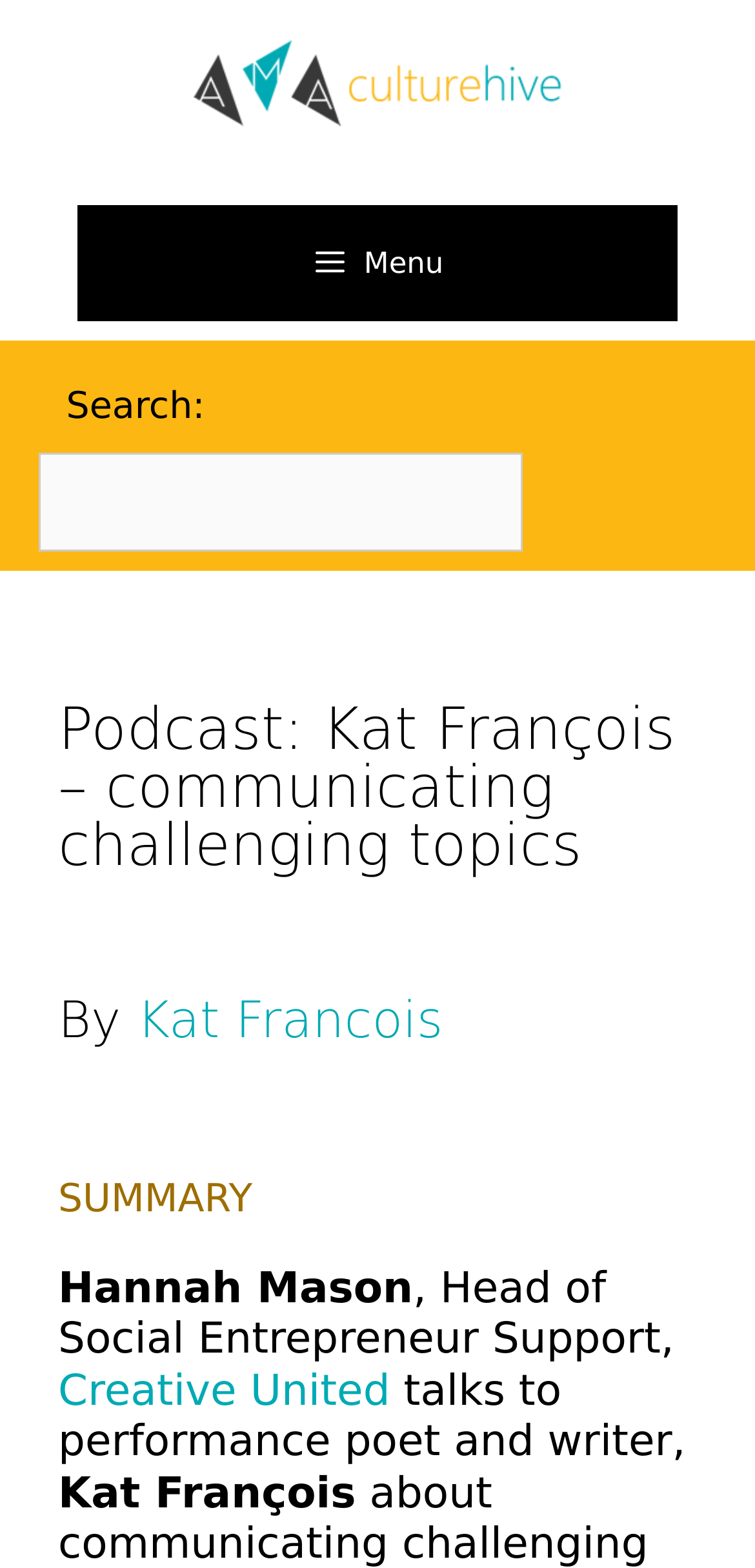What is the logo of the website?
Can you provide an in-depth and detailed response to the question?

The logo of the website is located at the top left corner of the webpage, and it is an image with the text 'CultureHive' written on it.